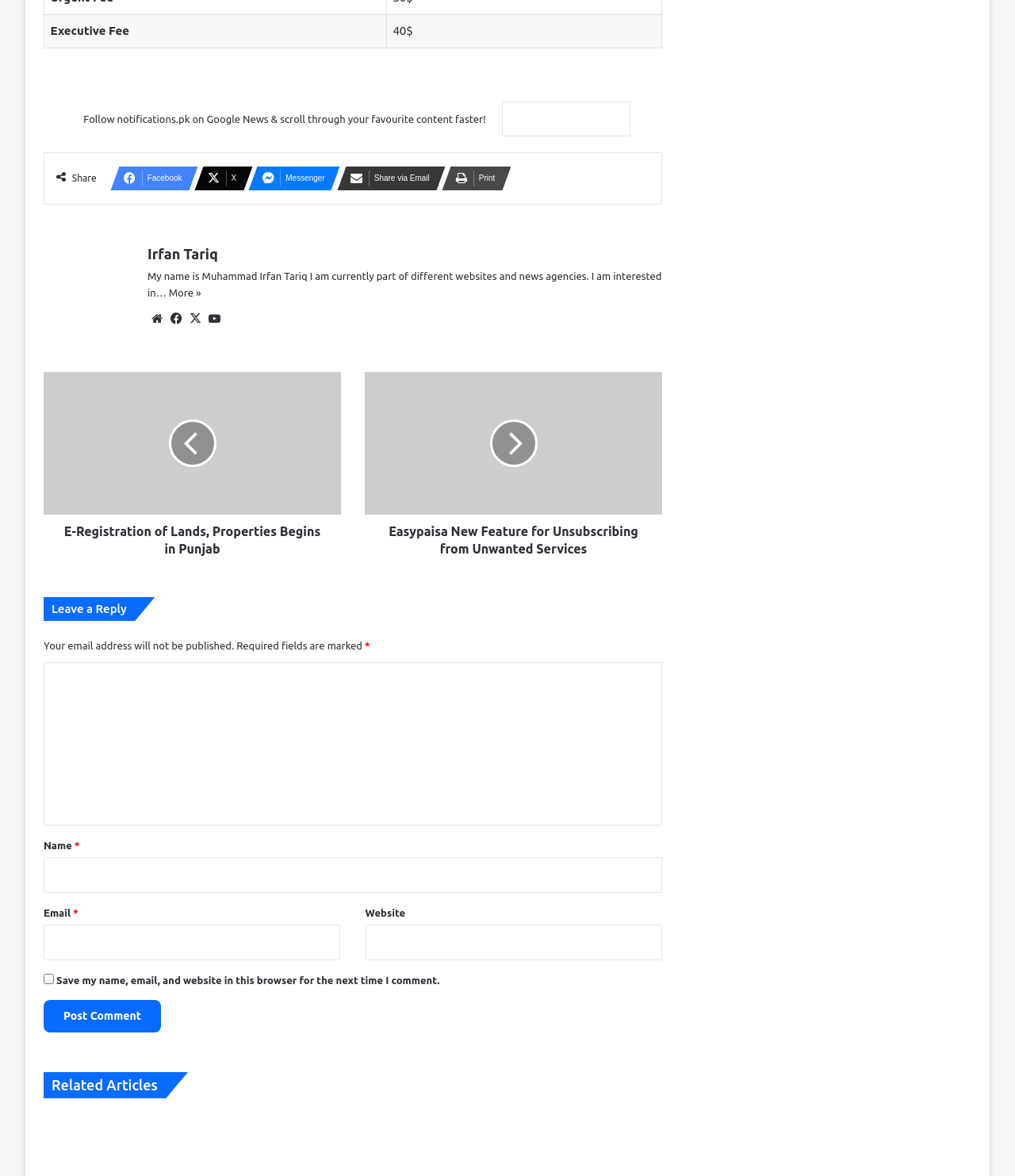Use a single word or phrase to answer the question:
What is the executive fee?

40$